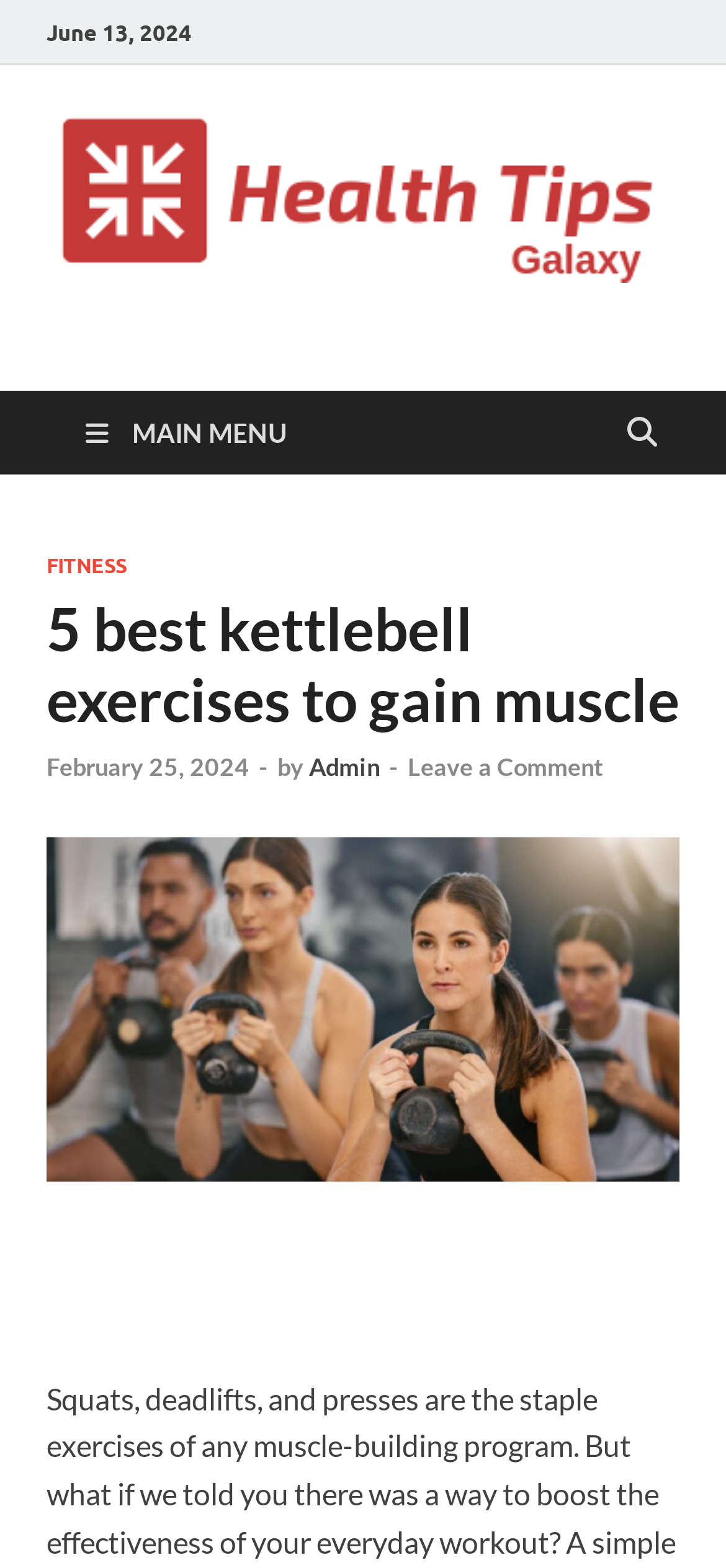Who is the author of the article?
Using the picture, provide a one-word or short phrase answer.

Admin